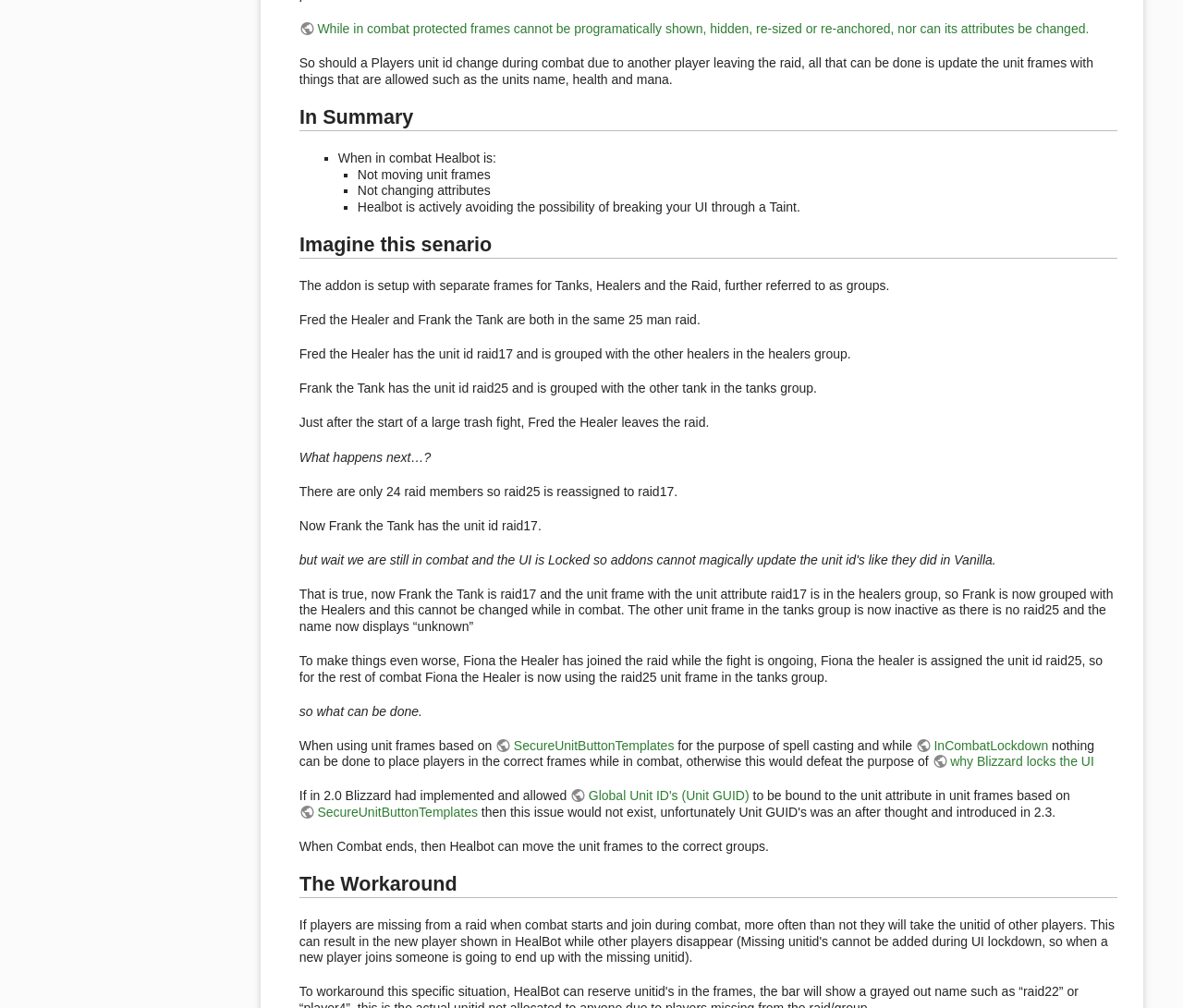Given the element description why Blizzard locks the UI, specify the bounding box coordinates of the corresponding UI element in the format (top-left x, top-left y, bottom-right x, bottom-right y). All values must be between 0 and 1.

[0.788, 0.748, 0.925, 0.763]